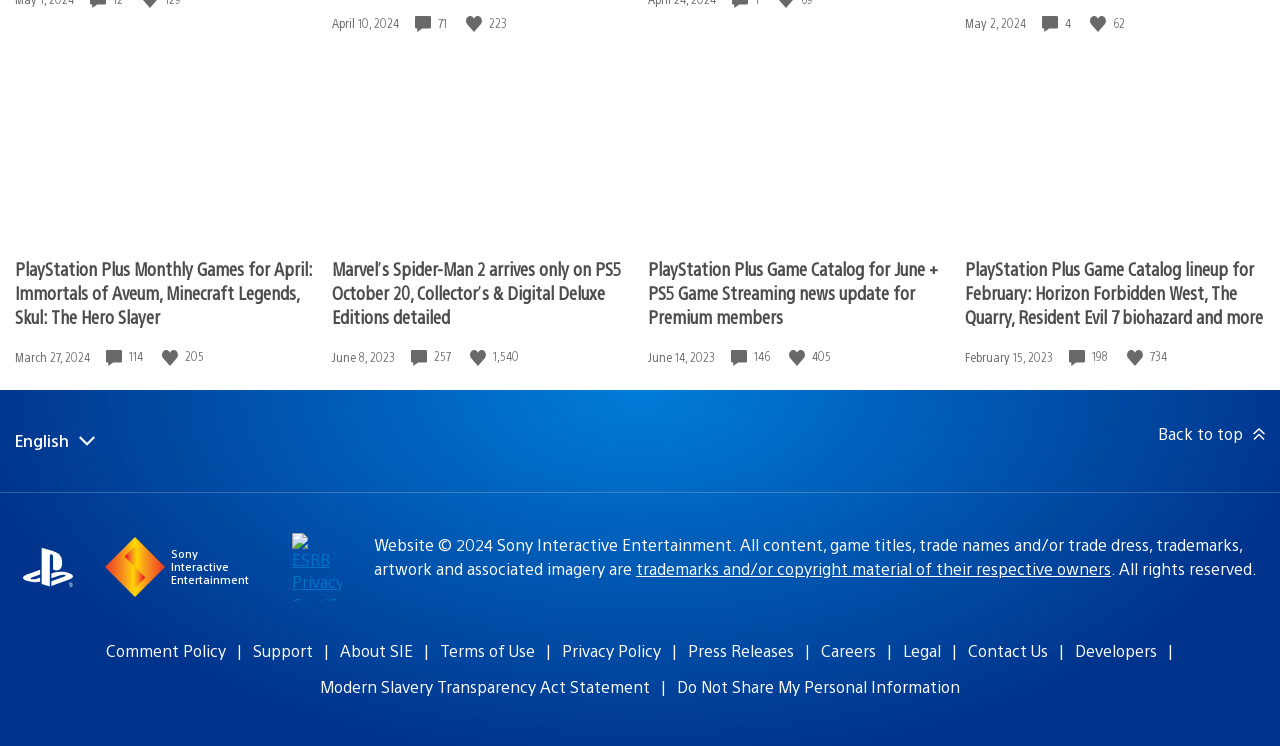Please answer the following query using a single word or phrase: 
What is the copyright year of the website?

2024